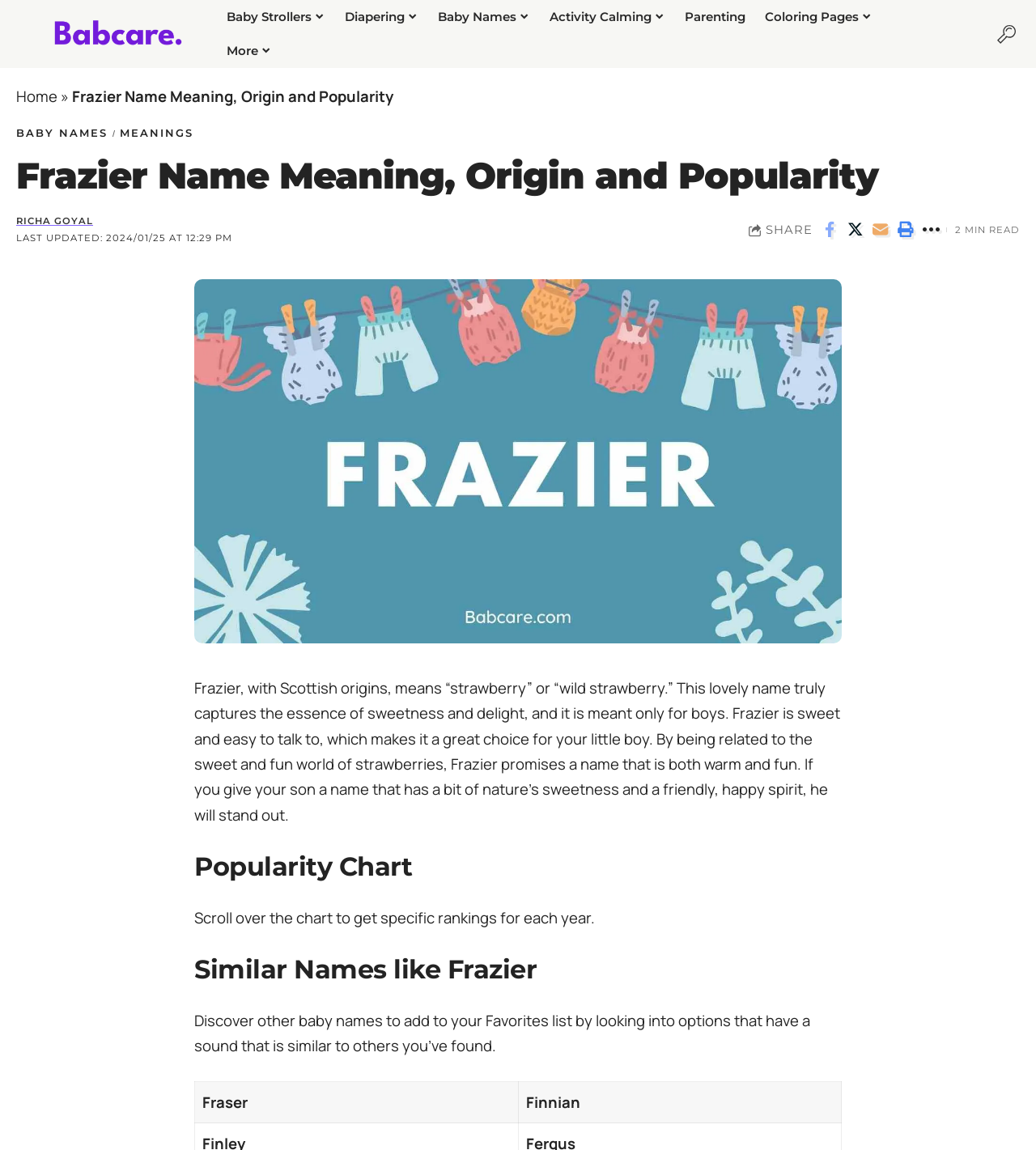Please identify the bounding box coordinates of the clickable area that will allow you to execute the instruction: "Visit www.saratogacarpetcleaningpro.com".

None